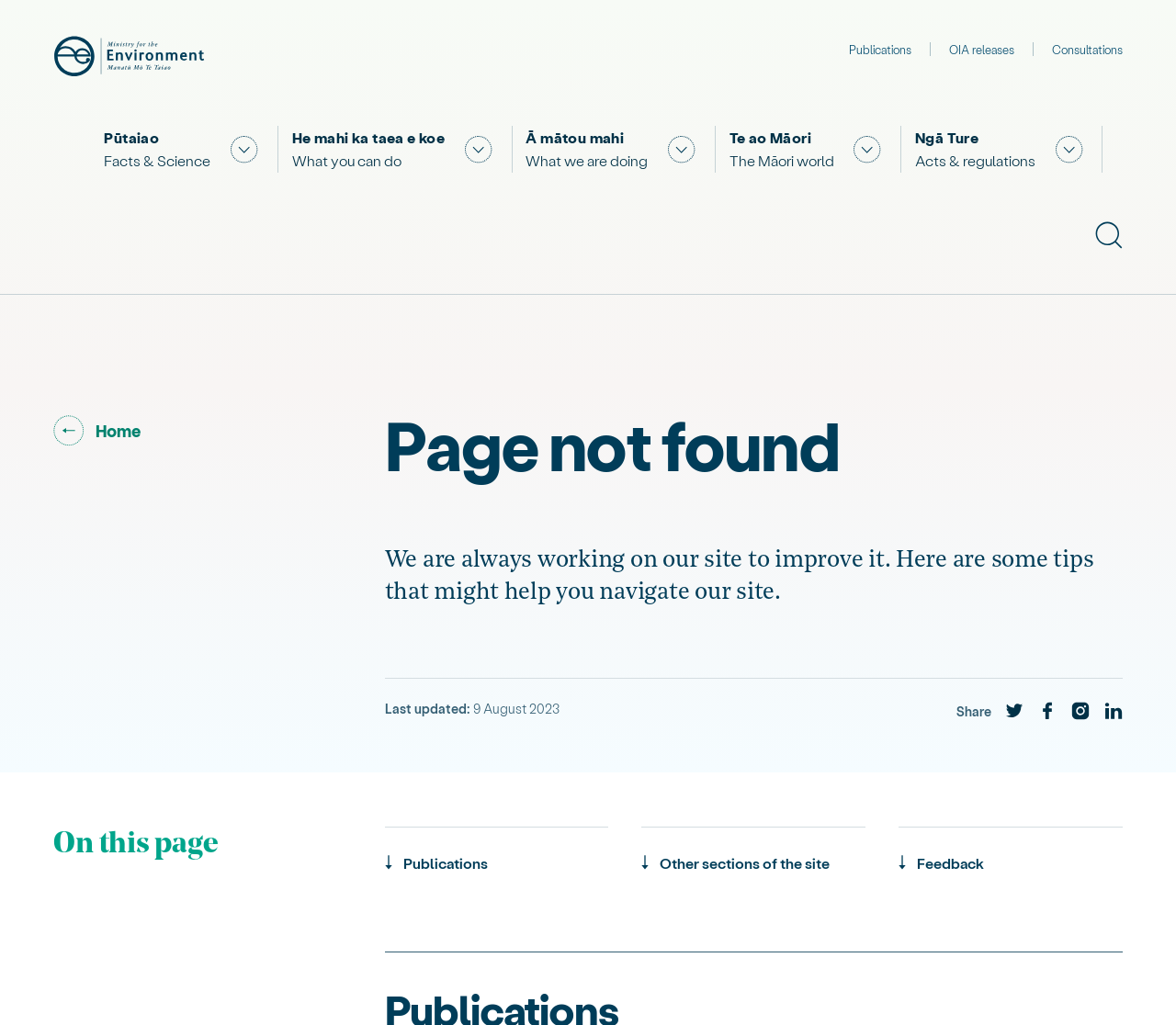Determine the bounding box coordinates of the region to click in order to accomplish the following instruction: "Click the Ministry for the Environment link". Provide the coordinates as four float numbers between 0 and 1, specifically [left, top, right, bottom].

[0.046, 0.034, 0.175, 0.074]